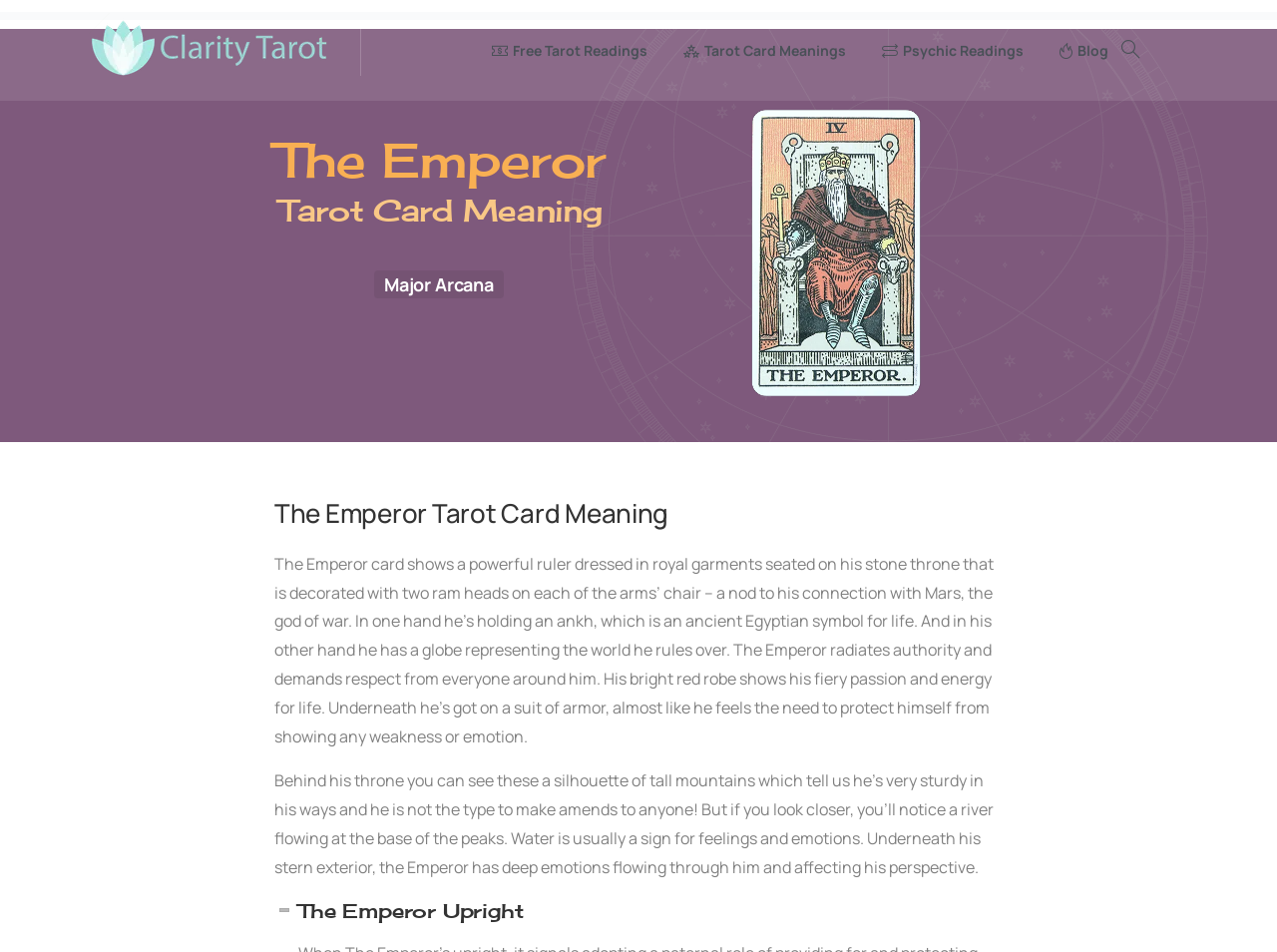Please identify the primary heading on the webpage and return its text.

The Emperor Tarot Card Meaning